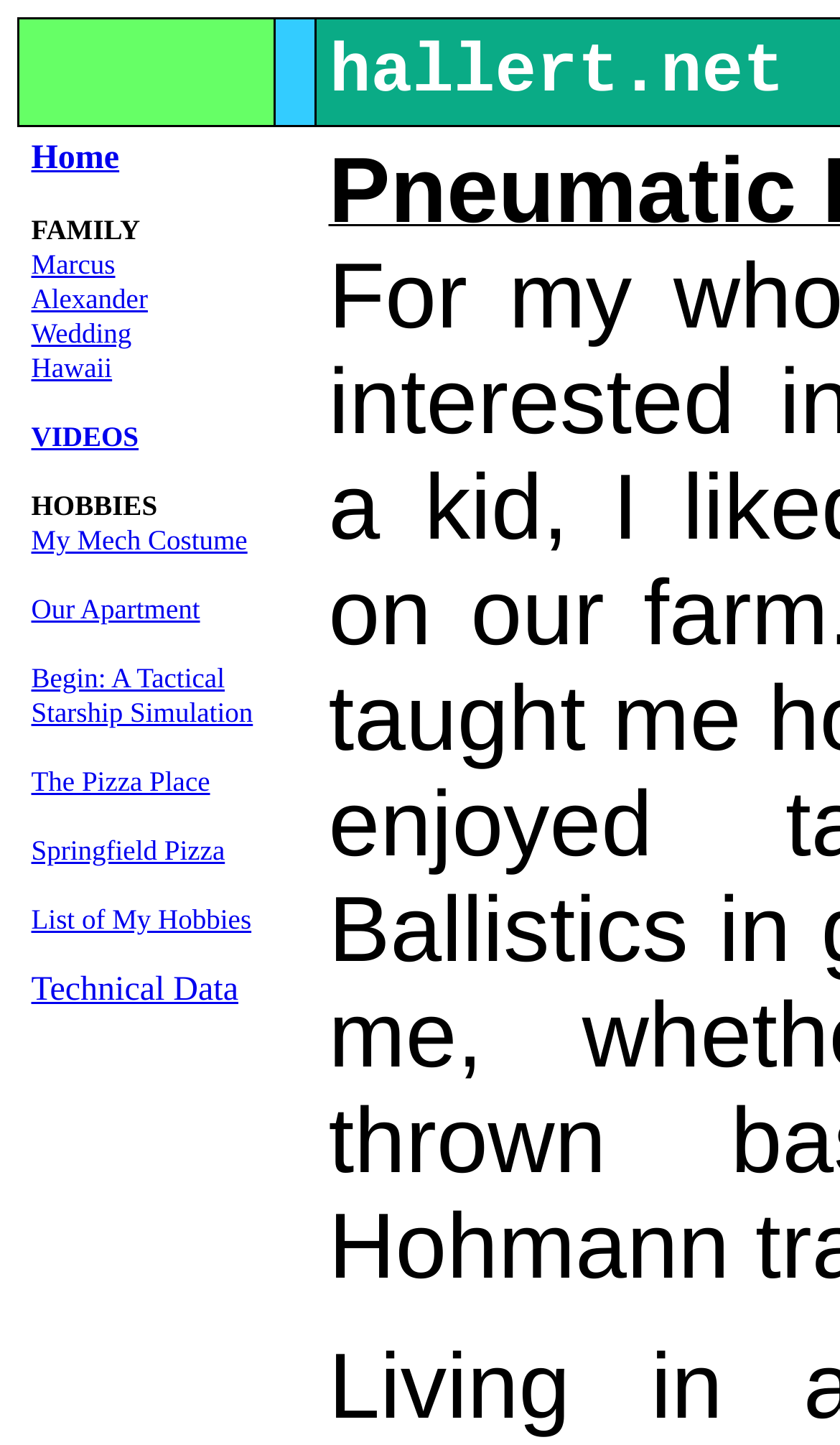Find the bounding box coordinates for the UI element whose description is: "List of My Hobbies". The coordinates should be four float numbers between 0 and 1, in the format [left, top, right, bottom].

[0.037, 0.623, 0.299, 0.649]